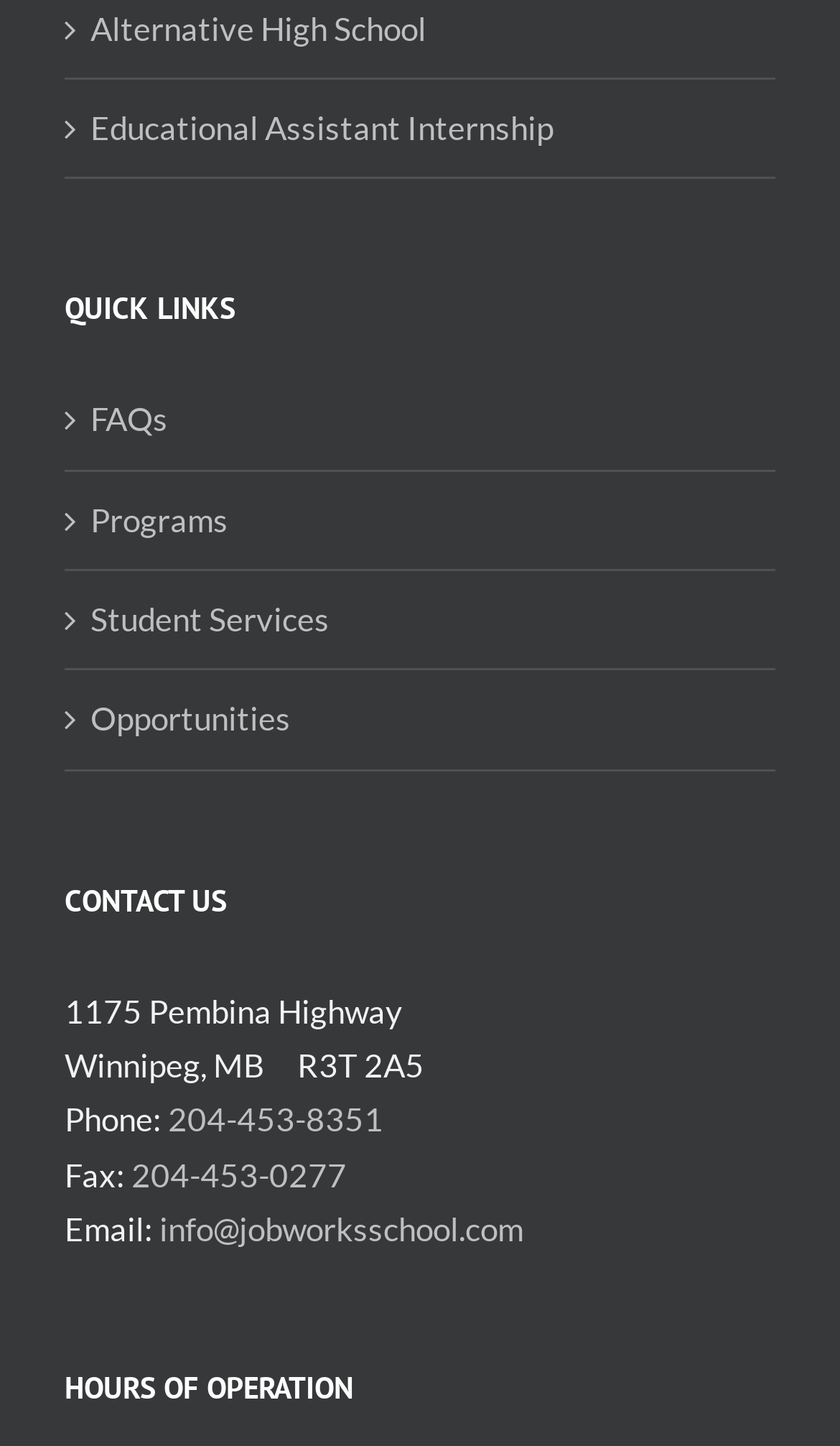Find the bounding box coordinates corresponding to the UI element with the description: "Student Services". The coordinates should be formatted as [left, top, right, bottom], with values as floats between 0 and 1.

[0.108, 0.41, 0.897, 0.448]